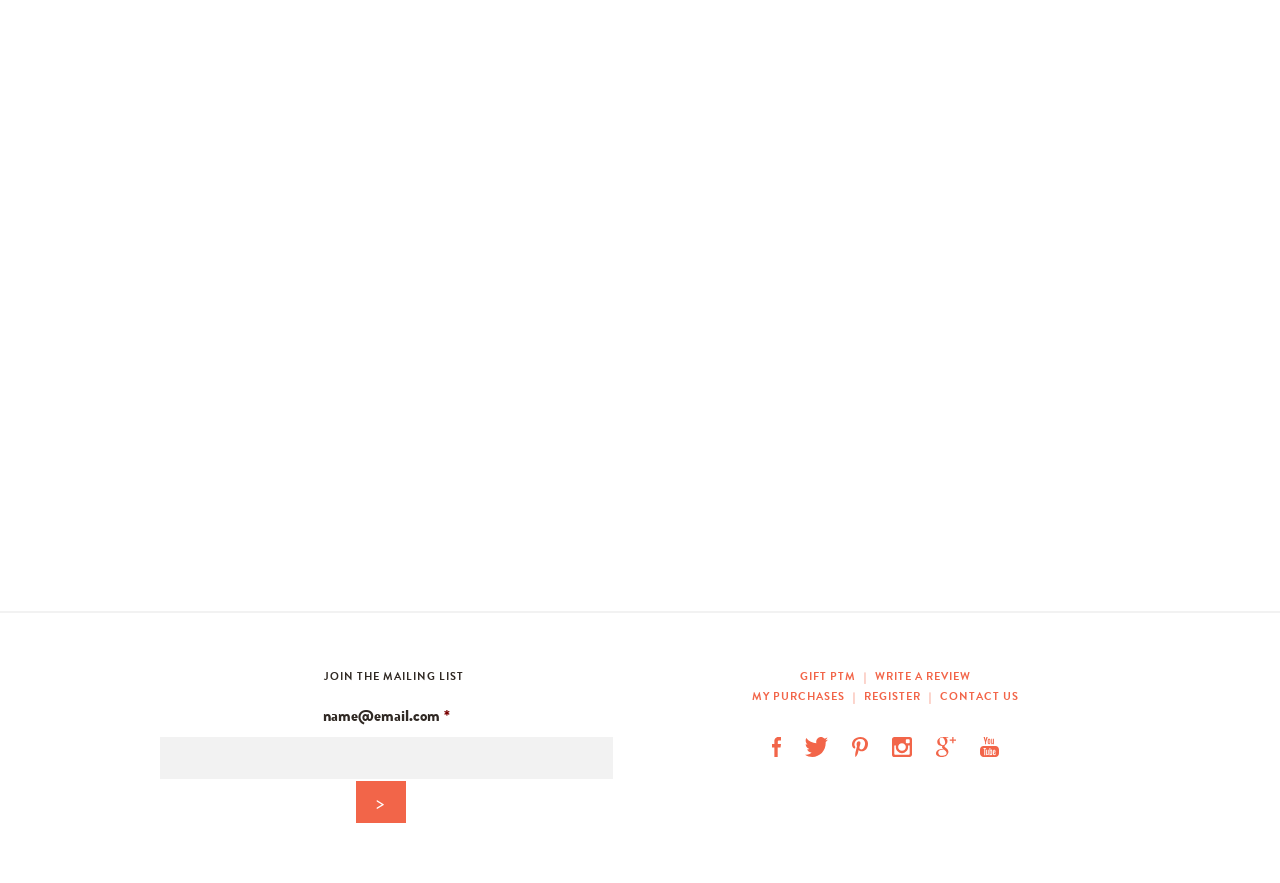Specify the bounding box coordinates of the element's area that should be clicked to execute the given instruction: "Click on the 'NEXT →' link". The coordinates should be four float numbers between 0 and 1, i.e., [left, top, right, bottom].

[0.35, 0.602, 0.7, 0.691]